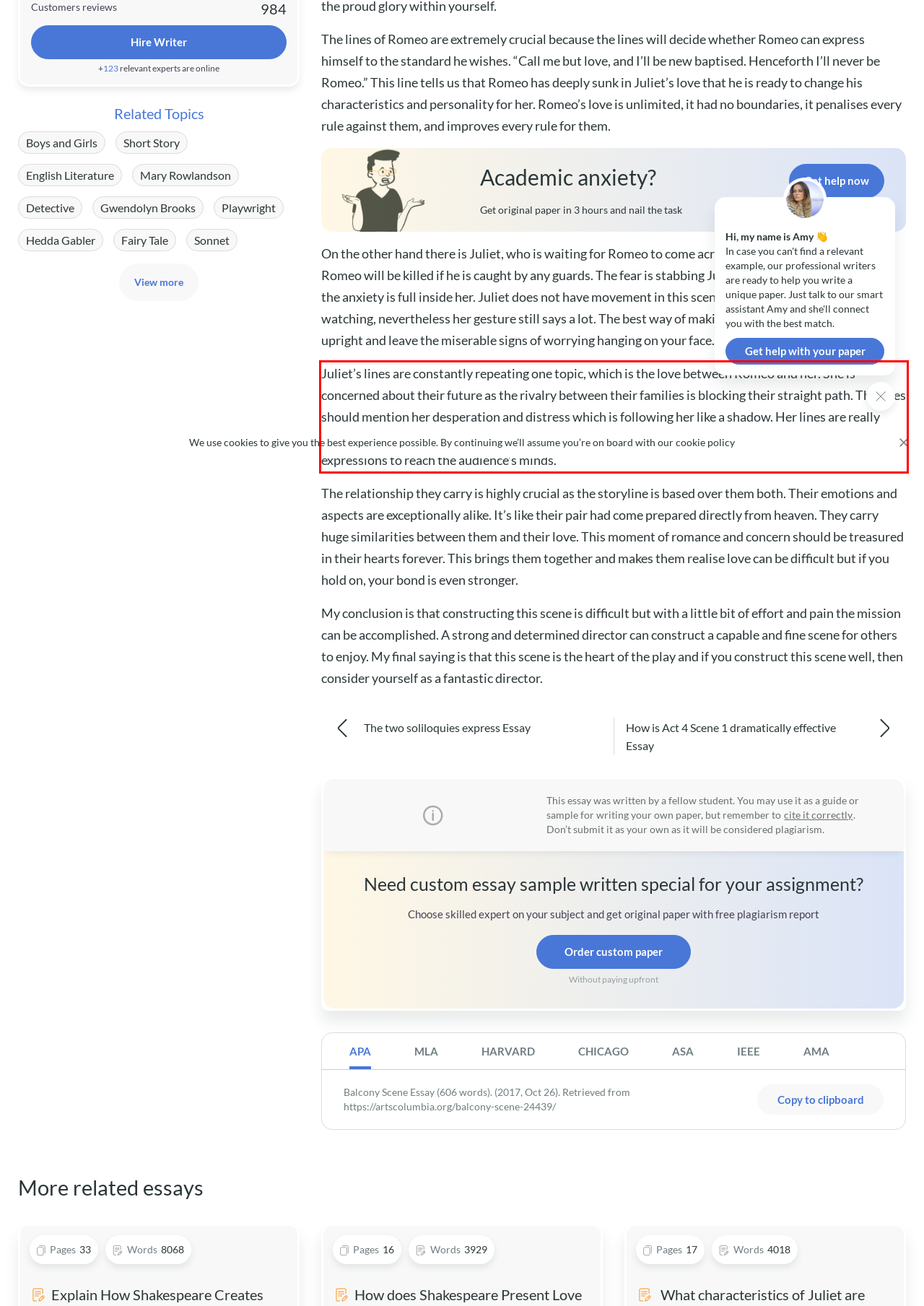You are given a screenshot showing a webpage with a red bounding box. Perform OCR to capture the text within the red bounding box.

Juliet’s lines are constantly repeating one topic, which is the love between Romeo and her. She is concerned about their future as the rivalry between their families is blocking their straight path. The lines should mention her desperation and distress which is following her like a shadow. Her lines are really important as her lines are the words behind her loud cries and frustration sighs, the lines help the expressions to reach the audience’s minds.